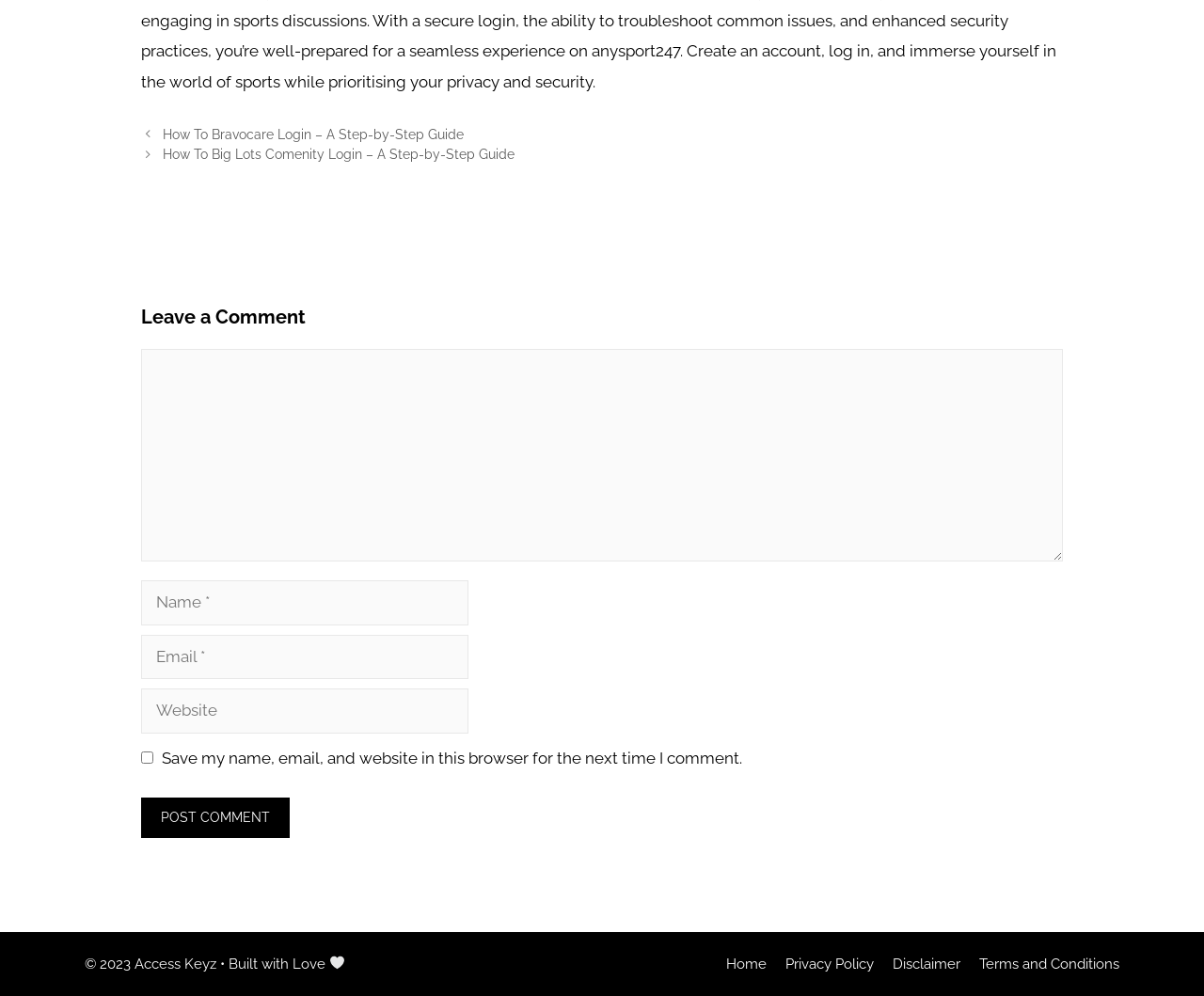What is the purpose of the textbox labeled 'Comment'?
Answer the question in as much detail as possible.

The textbox labeled 'Comment' is located below the 'Leave a Comment' heading, indicating that it is used to input a comment. The presence of a 'Post Comment' button nearby further supports this conclusion.